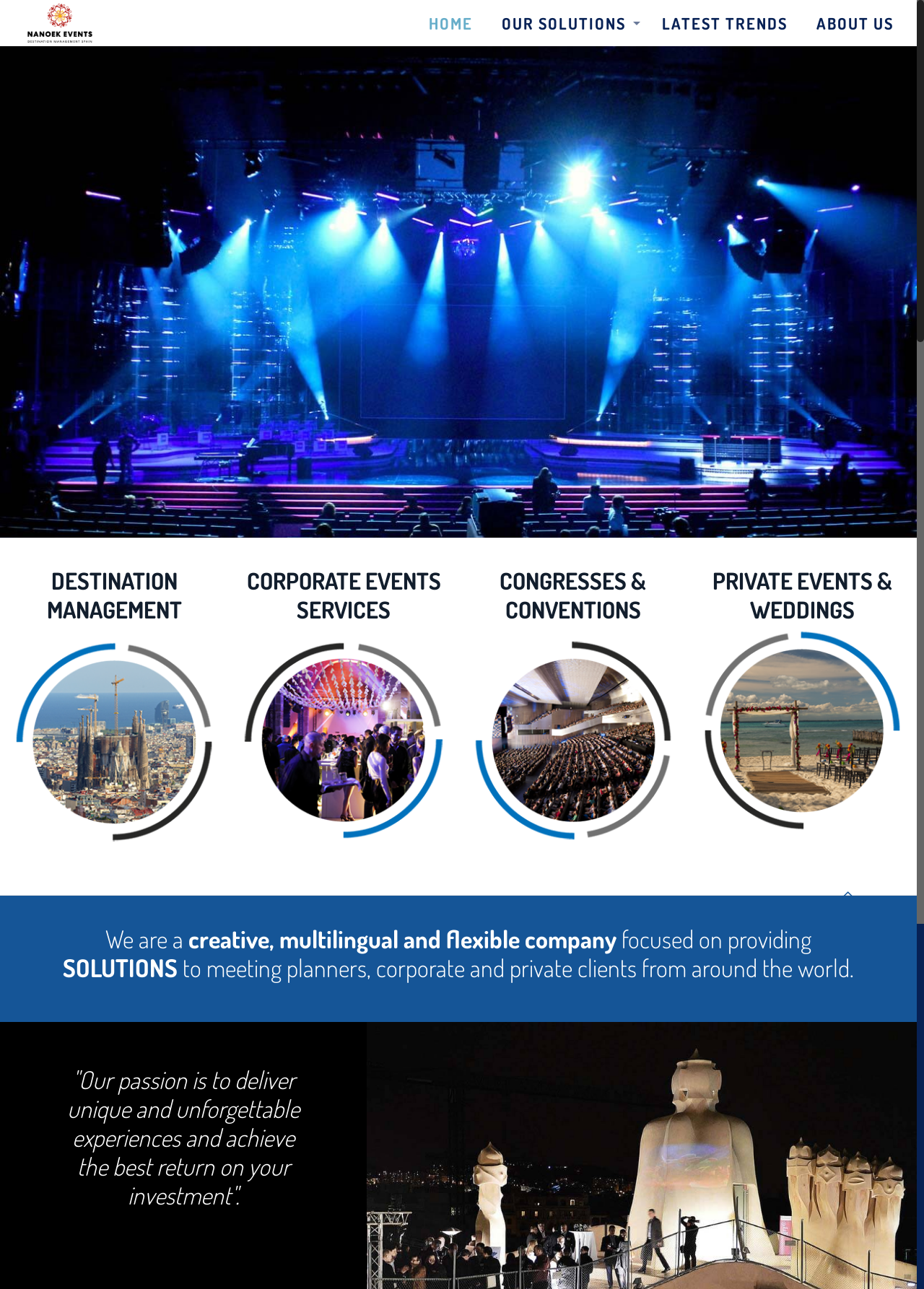Locate the bounding box coordinates of the area that needs to be clicked to fulfill the following instruction: "View Orascom Construction Reports Backlog of USD 8.1 Billion and Revenue of USD 3.4 Billion in FY 2023". The coordinates should be in the format of four float numbers between 0 and 1, namely [left, top, right, bottom].

None